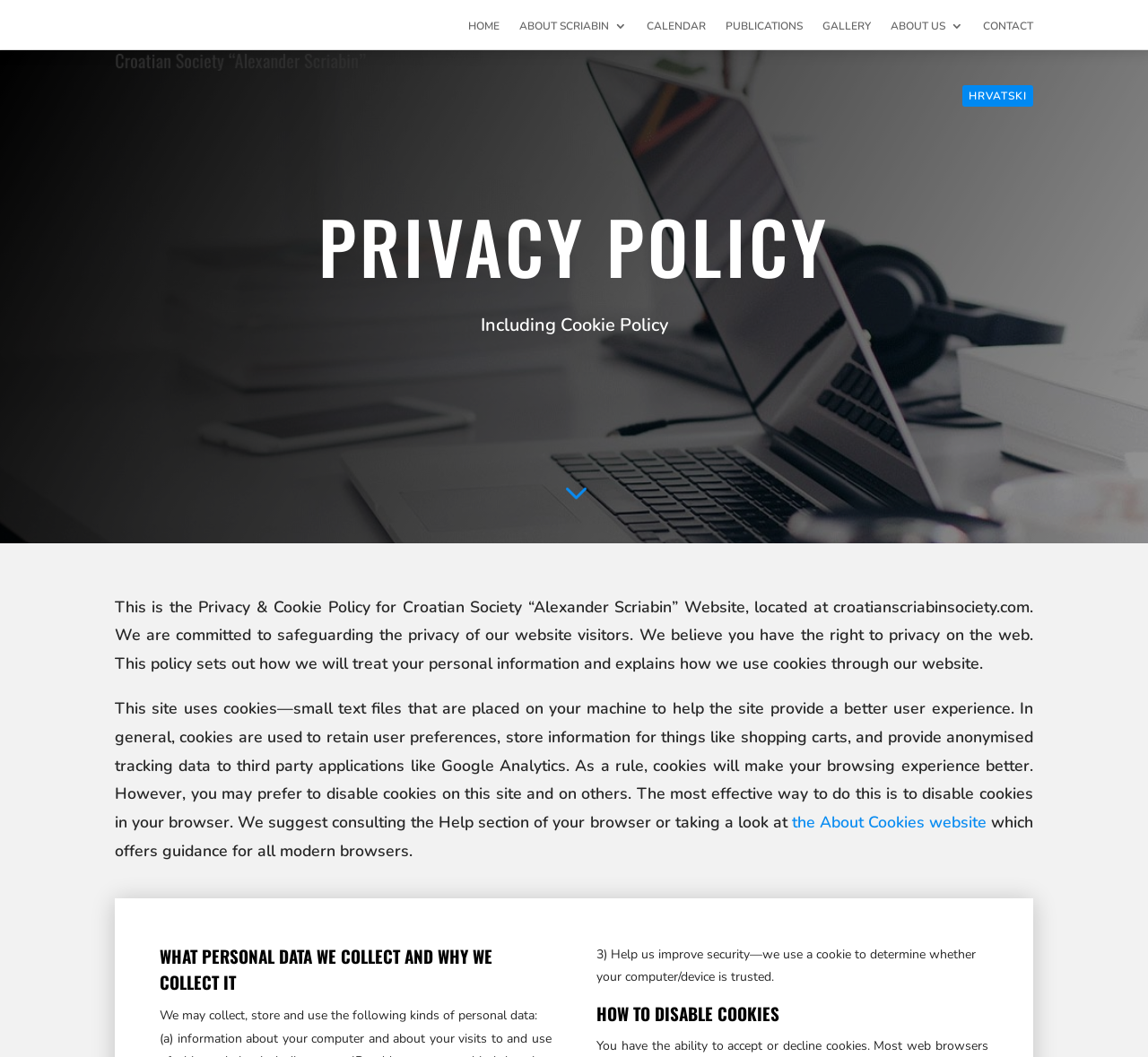How can cookies be disabled on this website?
Please provide a single word or phrase as your answer based on the image.

Through browser settings